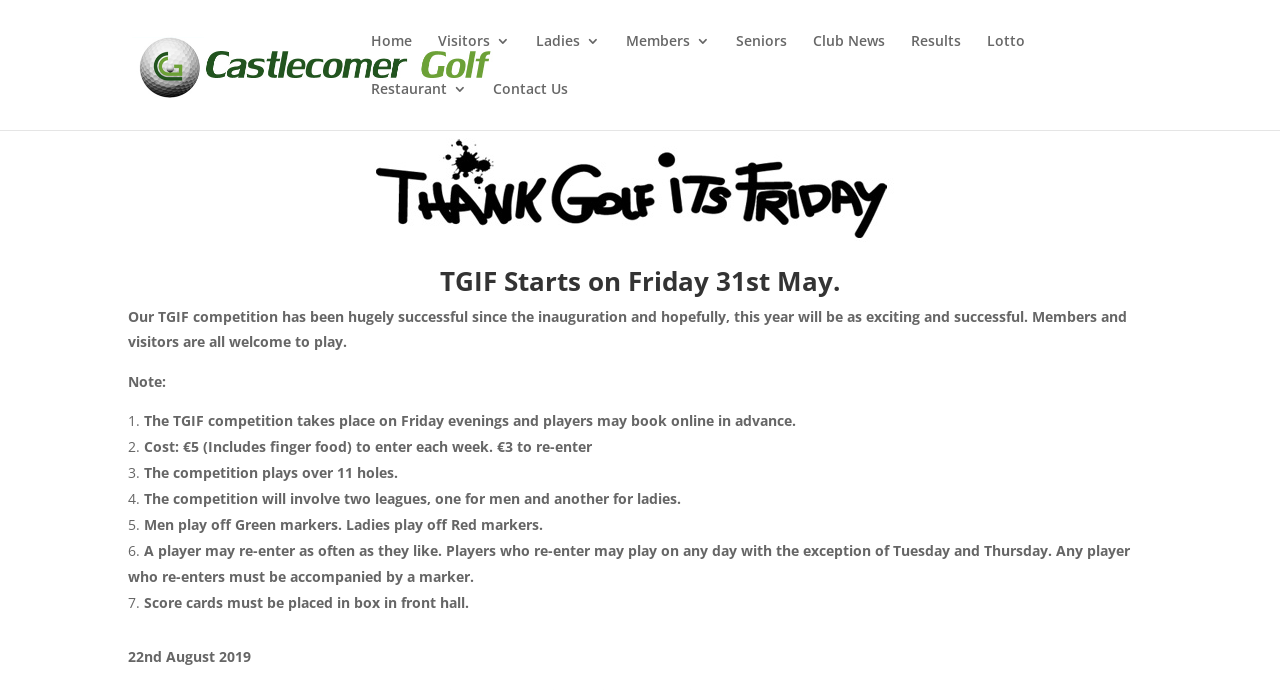Please identify the bounding box coordinates of where to click in order to follow the instruction: "Click the Contact Us link".

[0.385, 0.119, 0.444, 0.188]